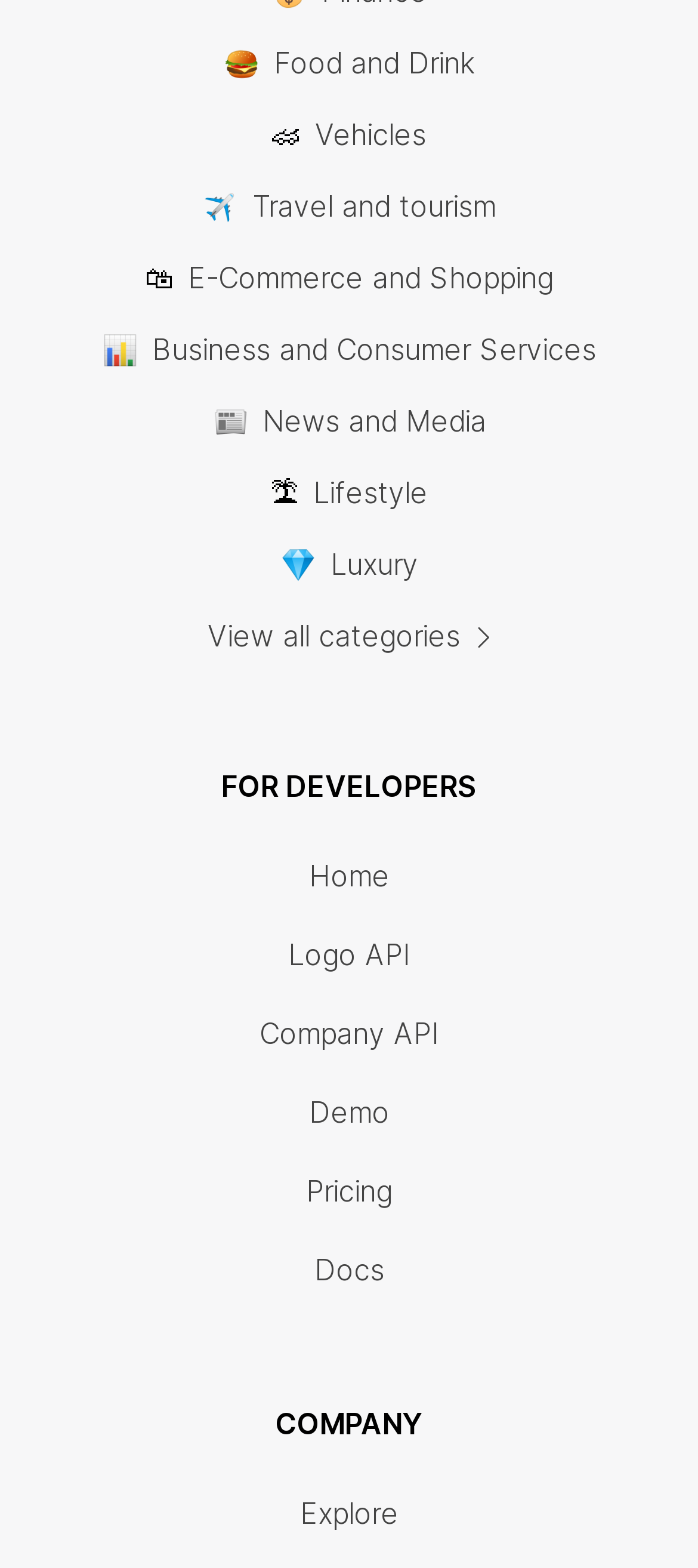Please find and report the bounding box coordinates of the element to click in order to perform the following action: "Browse food and drink". The coordinates should be expressed as four float numbers between 0 and 1, in the format [left, top, right, bottom].

[0.095, 0.026, 0.905, 0.053]